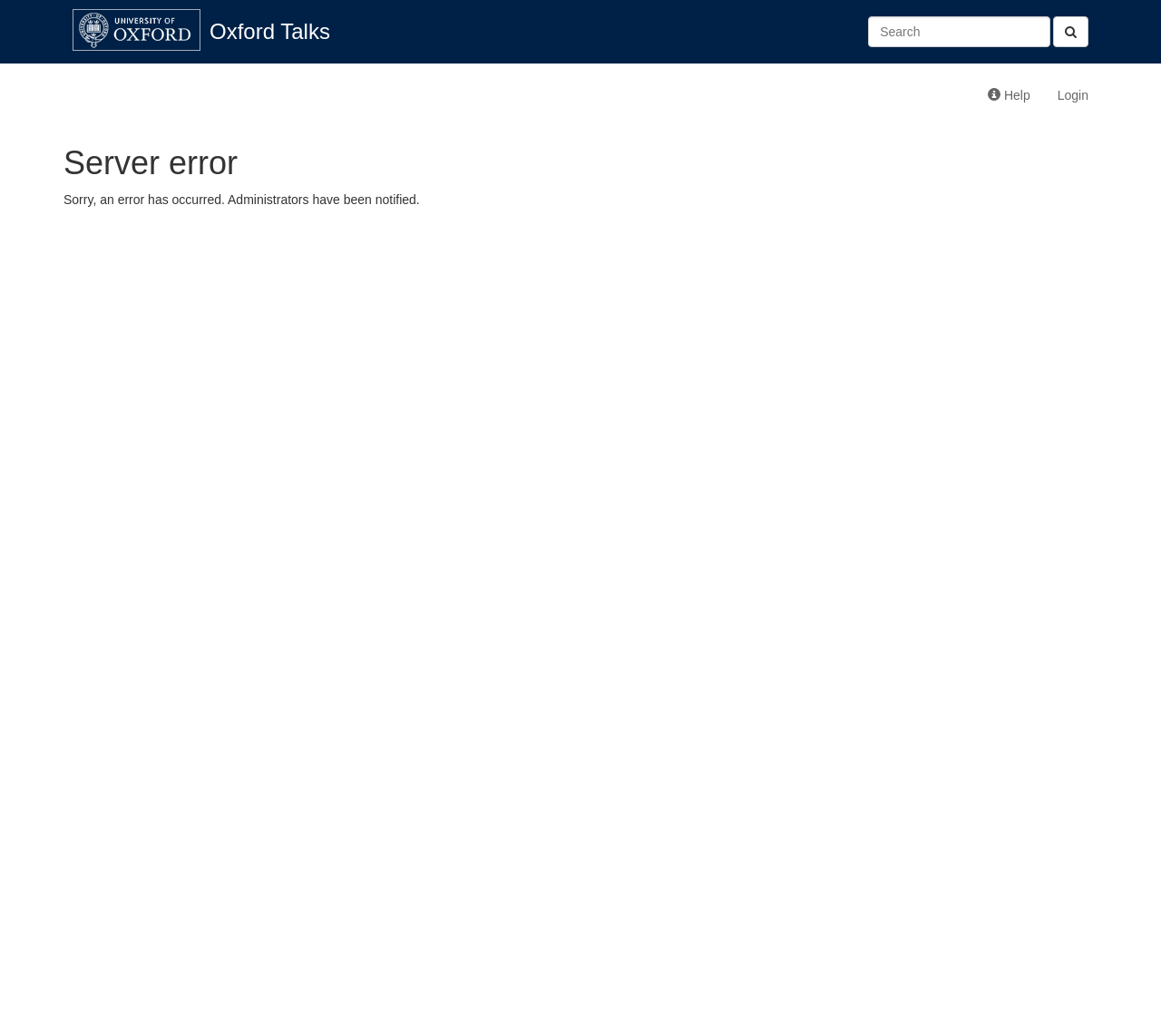Please look at the image and answer the question with a detailed explanation: What is the error message on the page?

I found the error message by looking at the StaticText element with the text 'Sorry, an error has occurred. Administrators have been notified.' which is located at the coordinates [0.055, 0.185, 0.361, 0.199]. This text is likely to be the error message displayed on the page.